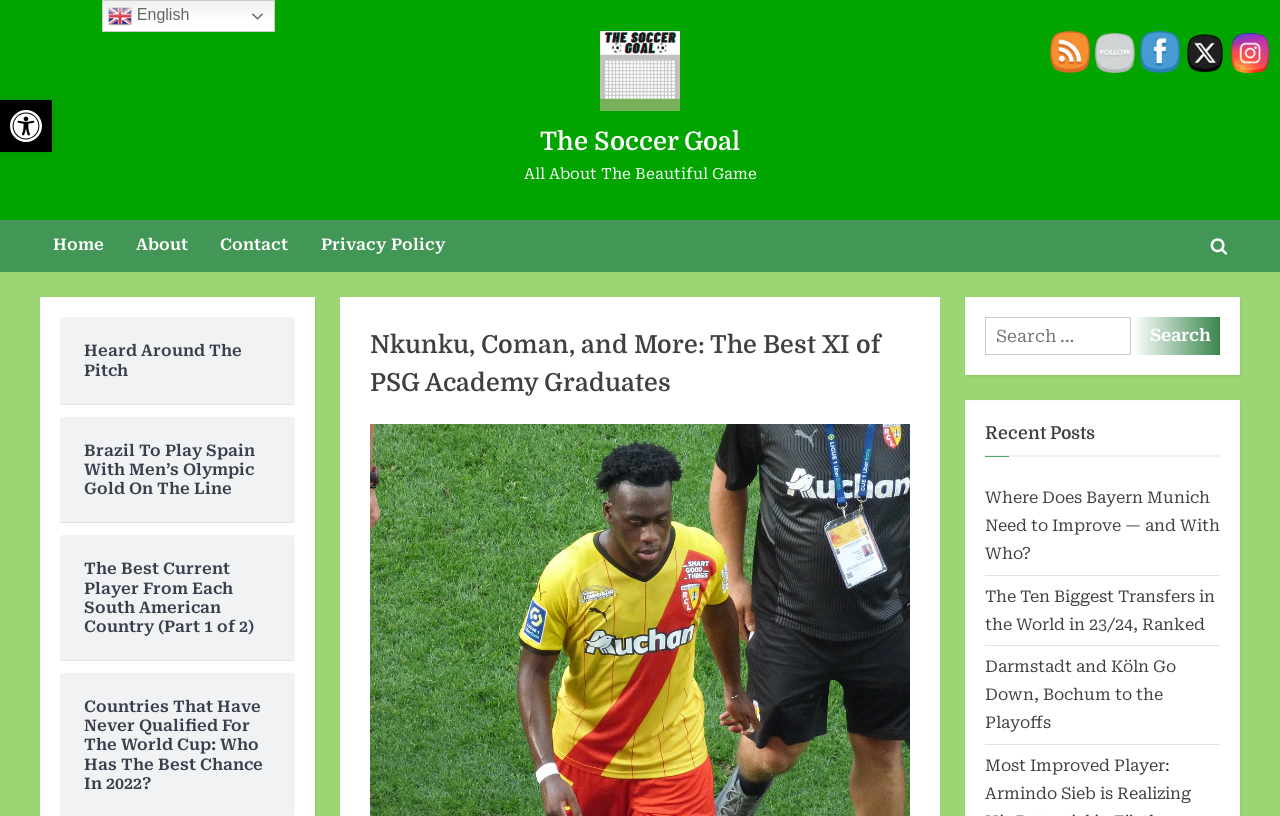Based on the element description parent_node: The Soccer Goal, identify the bounding box coordinates for the UI element. The coordinates should be in the format (top-left x, top-left y, bottom-right x, bottom-right y) and within the 0 to 1 range.

[0.468, 0.037, 0.532, 0.136]